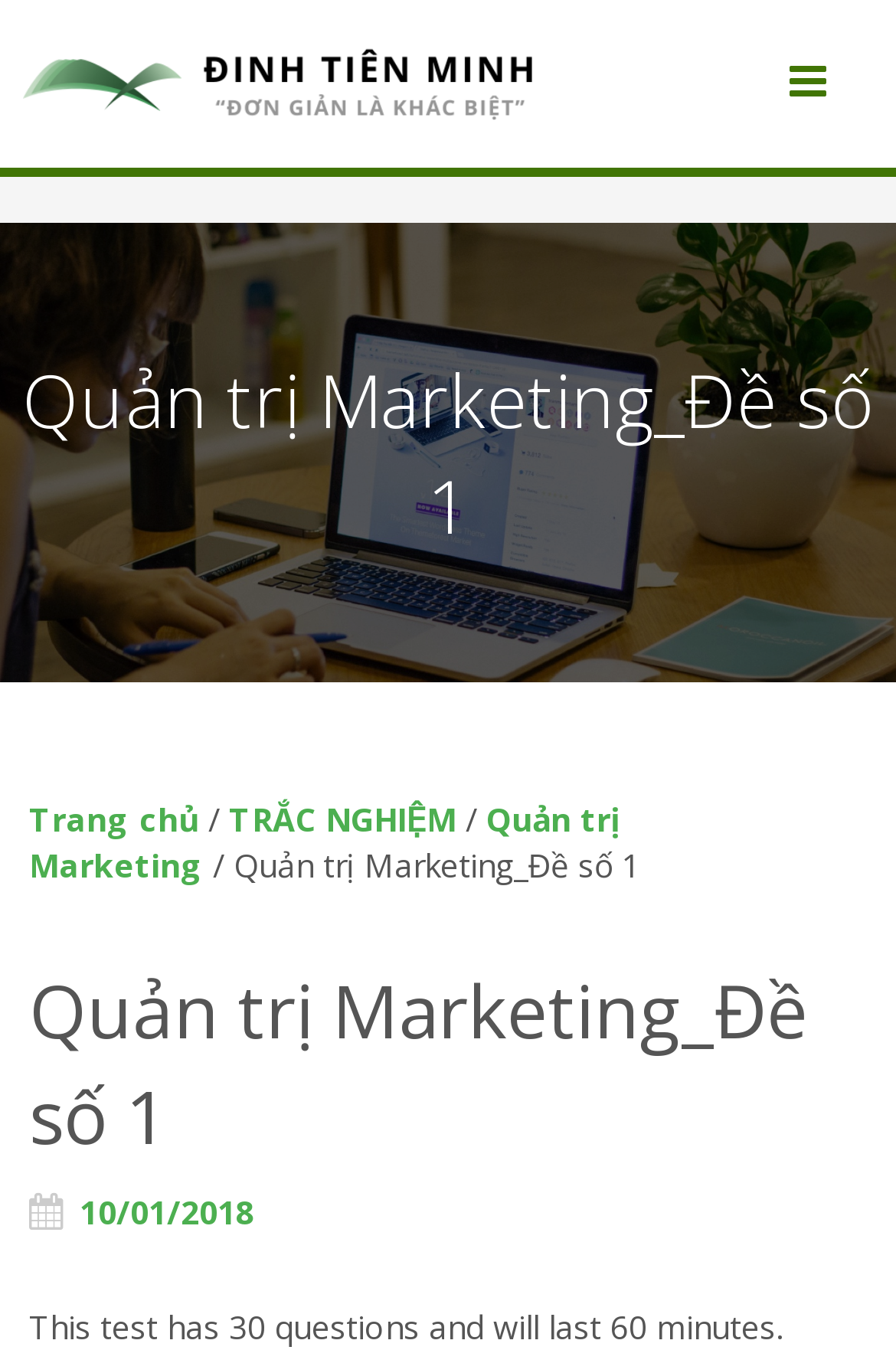How many questions are in the test?
Use the screenshot to answer the question with a single word or phrase.

30